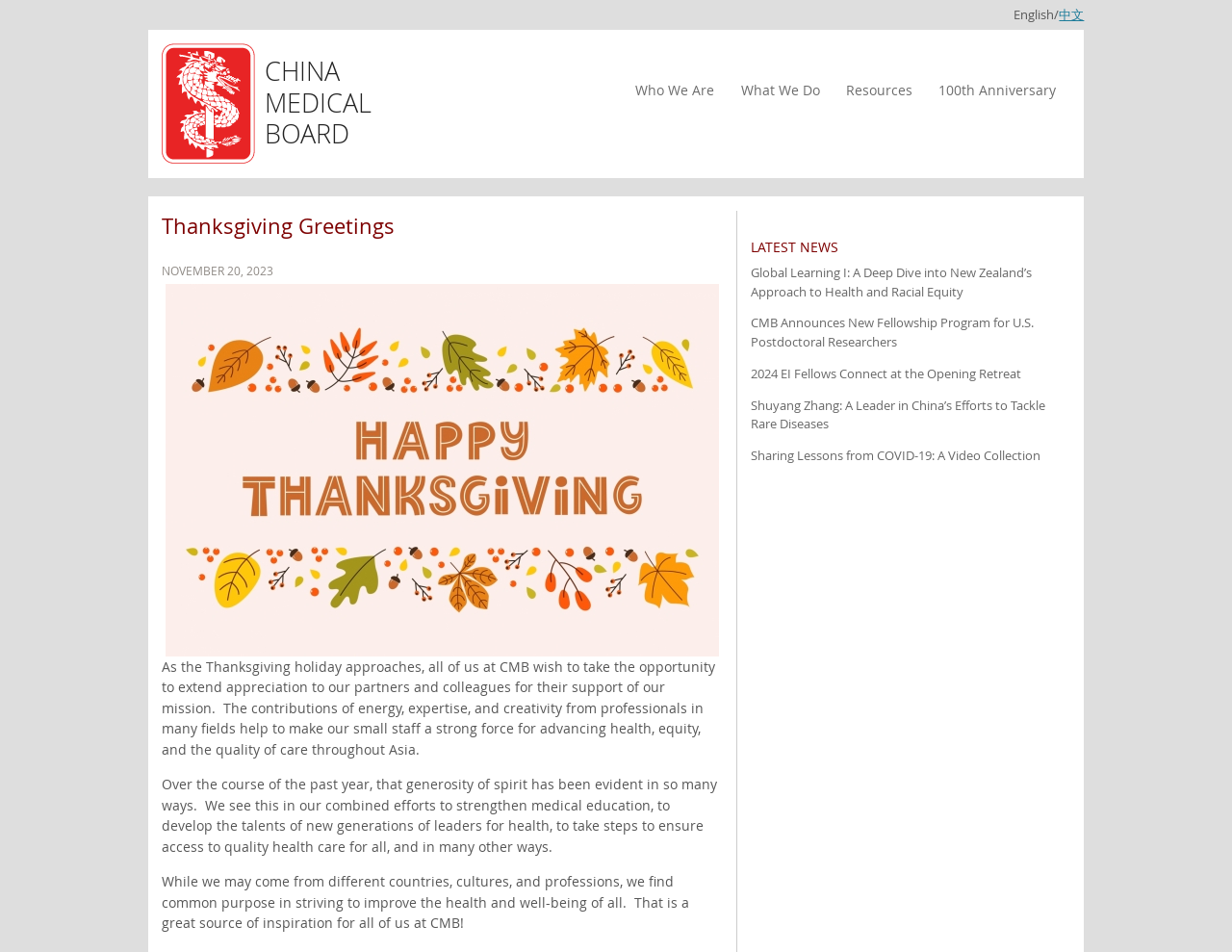Locate the bounding box coordinates of the clickable region to complete the following instruction: "View the 'LATEST NEWS' section."

[0.61, 0.249, 0.869, 0.27]